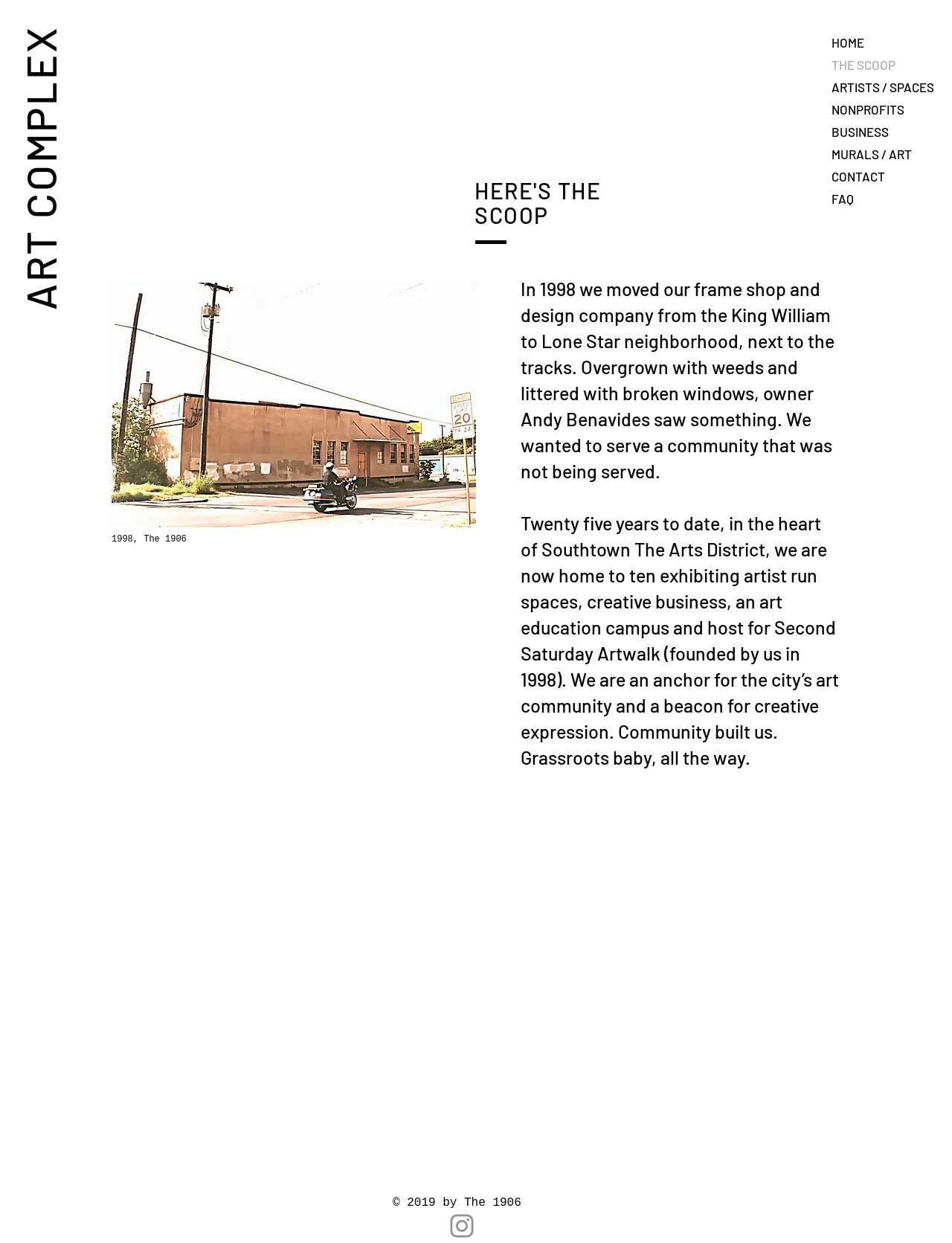Locate the coordinates of the bounding box for the clickable region that fulfills this instruction: "View THE SCOOP".

[0.873, 0.043, 0.998, 0.061]